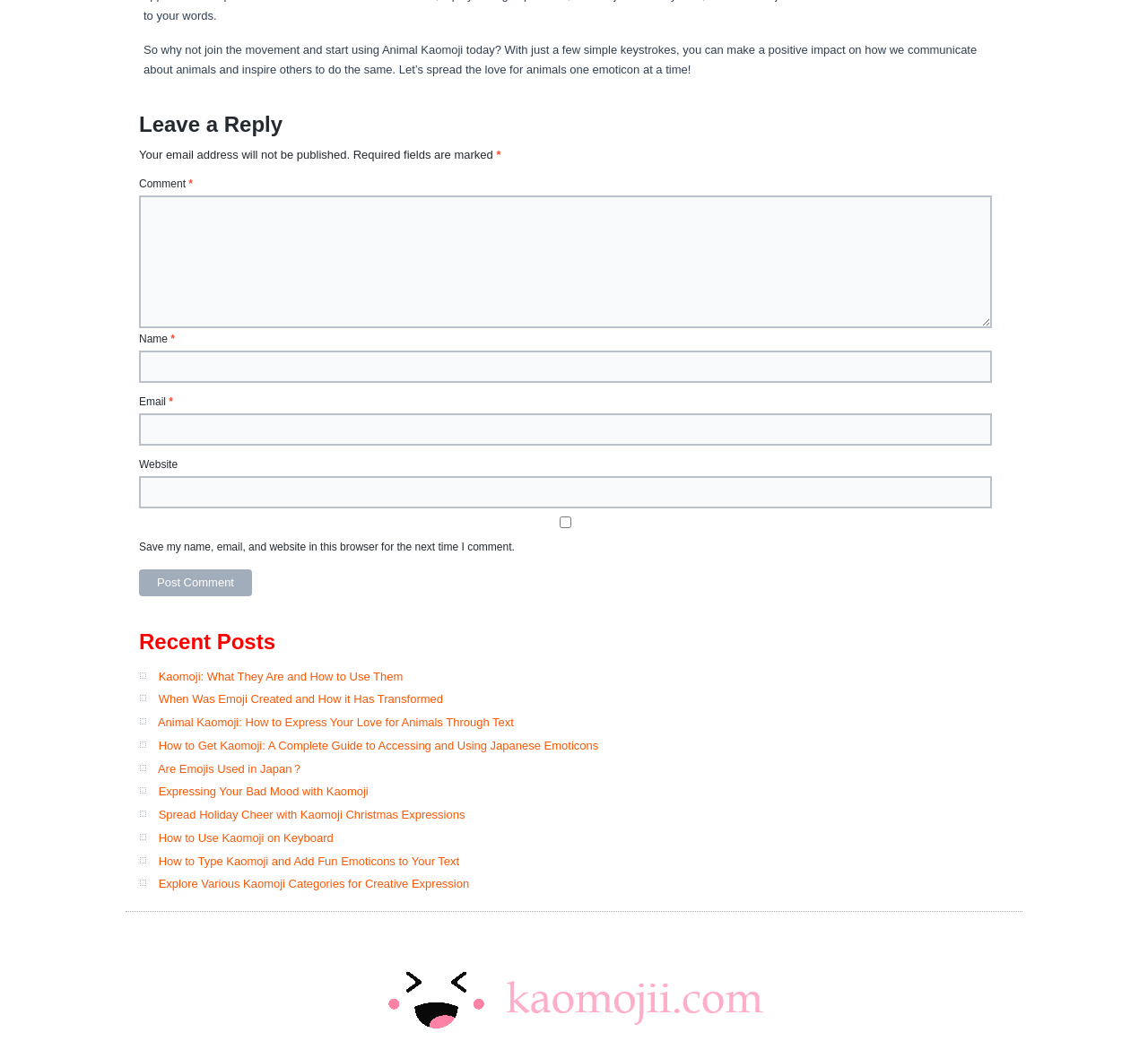Kindly determine the bounding box coordinates for the area that needs to be clicked to execute this instruction: "Check the box to save your name, email, and website".

[0.121, 0.496, 0.864, 0.507]